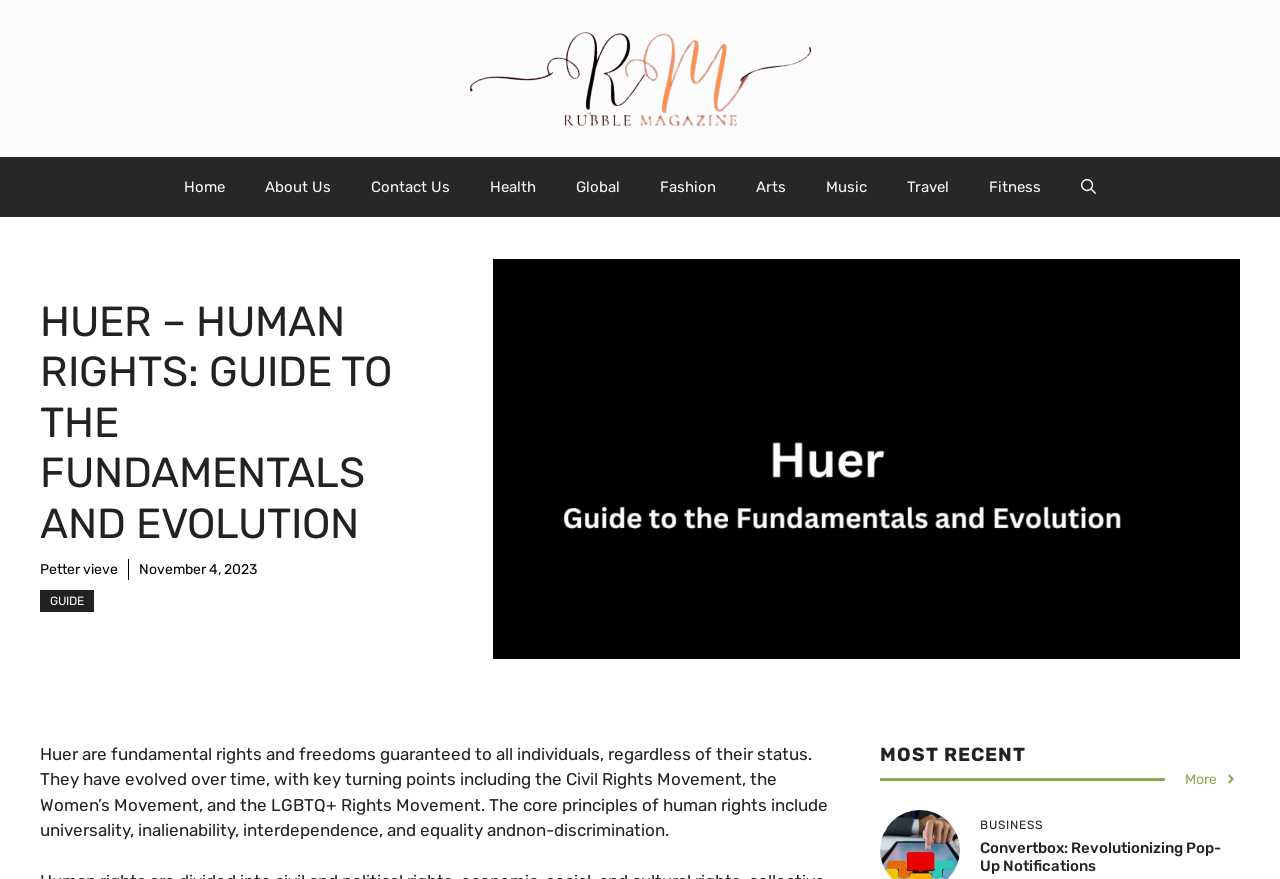What is the topic of the heading 'BUSINESS'?
Please provide a comprehensive answer based on the details in the screenshot.

The topic of the heading 'BUSINESS' is Convertbox, which is mentioned in the heading element with the text 'Convertbox: Revolutionizing Pop-Up Notifications'.